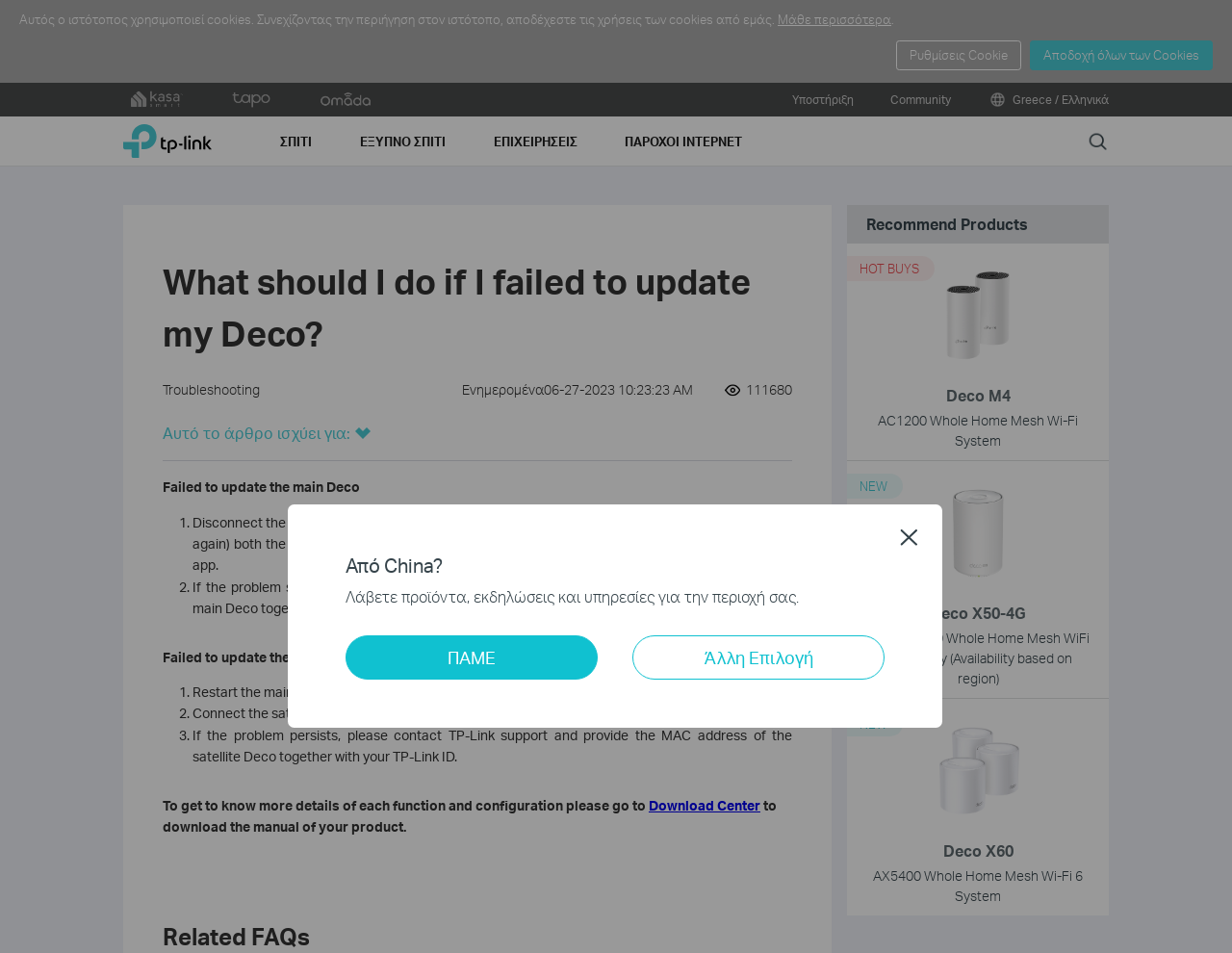Determine which piece of text is the heading of the webpage and provide it.

What should I do if I failed to update my Deco?